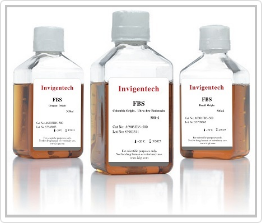Given the content of the image, can you provide a detailed answer to the question?
What is the purpose of heat inactivation in FBS?

According to the caption, the FBS has been heat inactivated, which ensures the inactivation of the complement system and active enzymes, vital for successful cell growth.